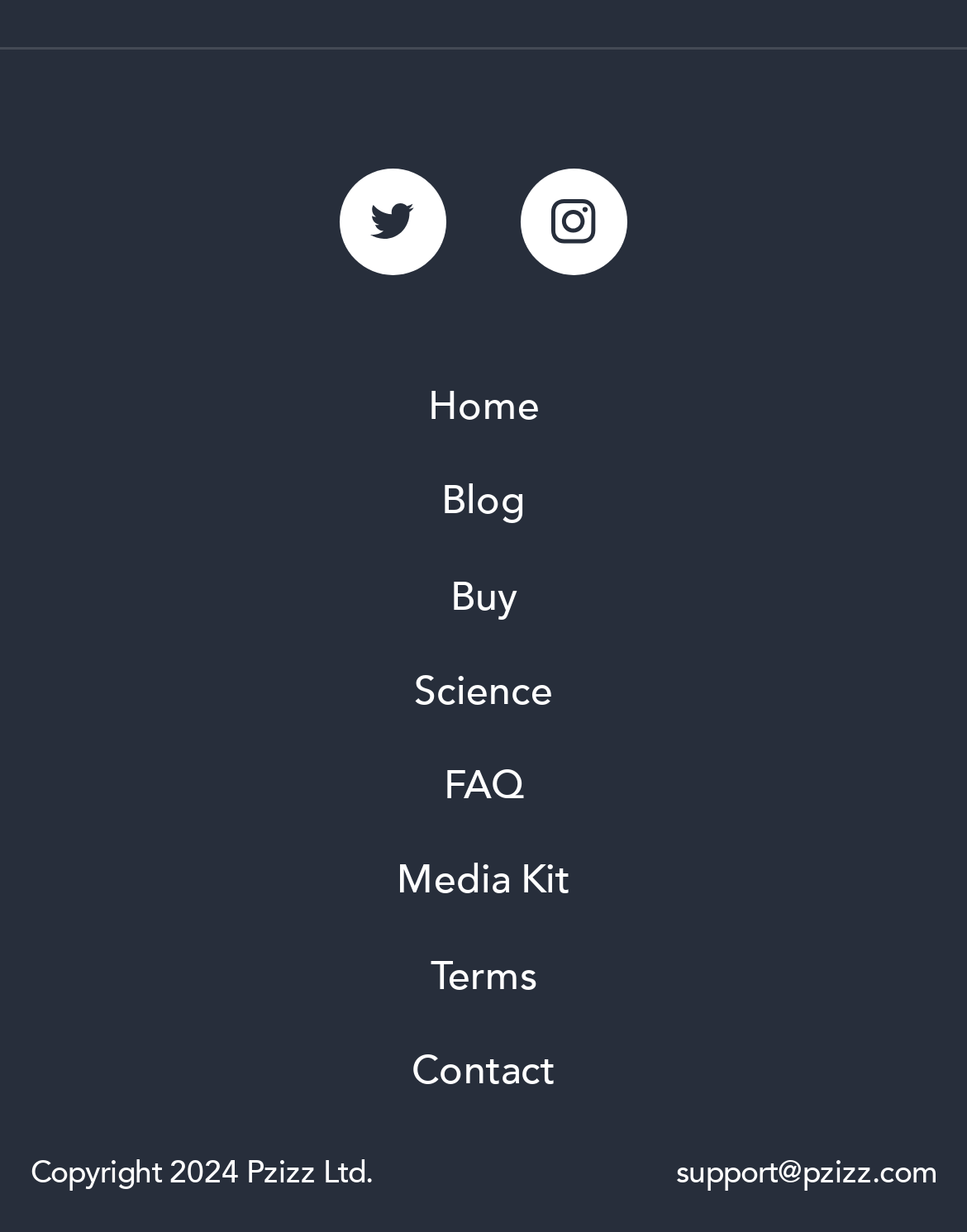Determine the bounding box coordinates of the section to be clicked to follow the instruction: "Go to Home". The coordinates should be given as four float numbers between 0 and 1, formatted as [left, top, right, bottom].

[0.013, 0.294, 0.987, 0.371]